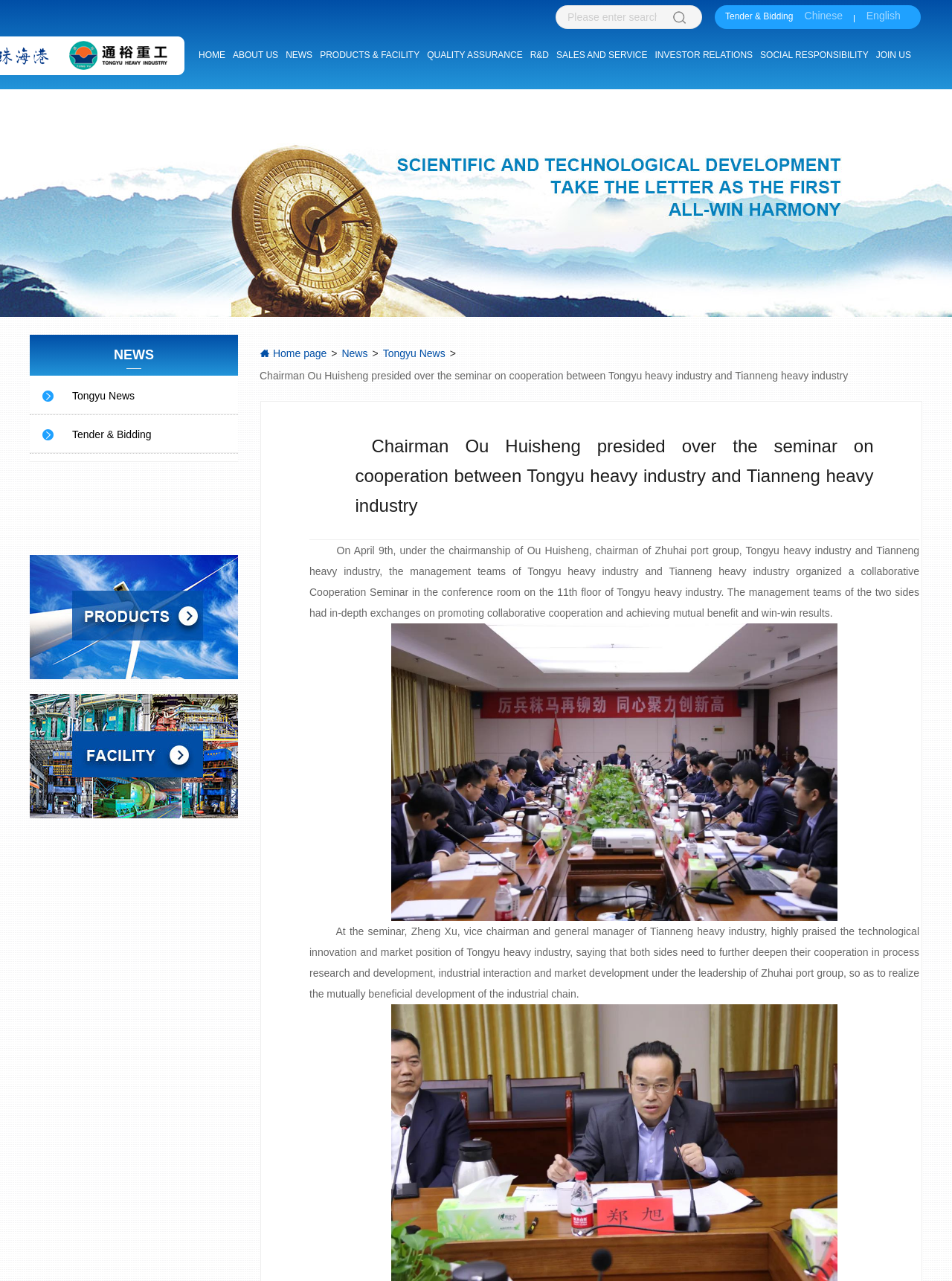Look at the image and write a detailed answer to the question: 
Is there a search function on this webpage?

I determined that there is a search function on this webpage by finding the textbox with the placeholder text 'Please enter search content'.